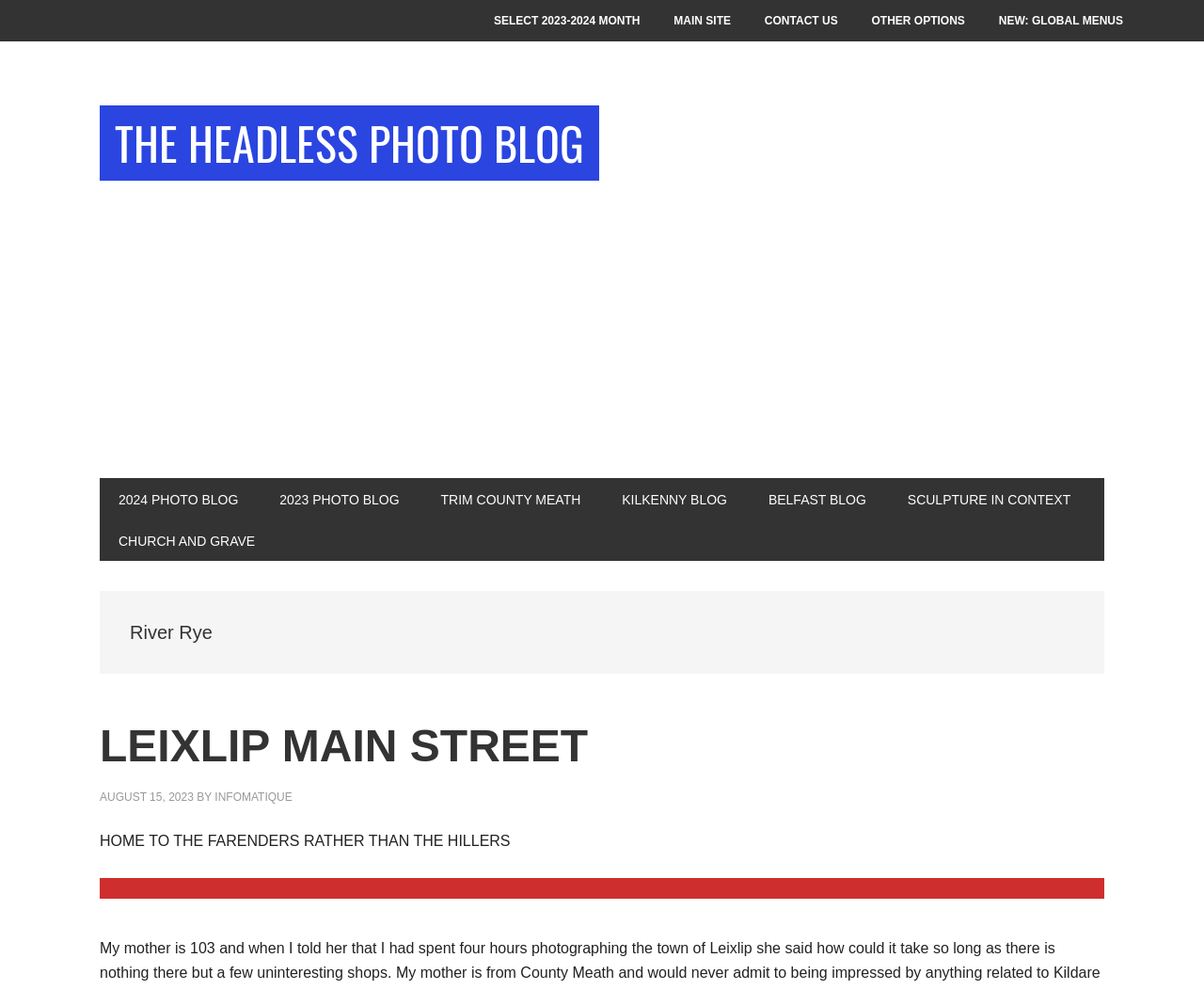Identify the bounding box coordinates for the UI element described as: "parent_node: Search name="s" placeholder="Search here..."".

None